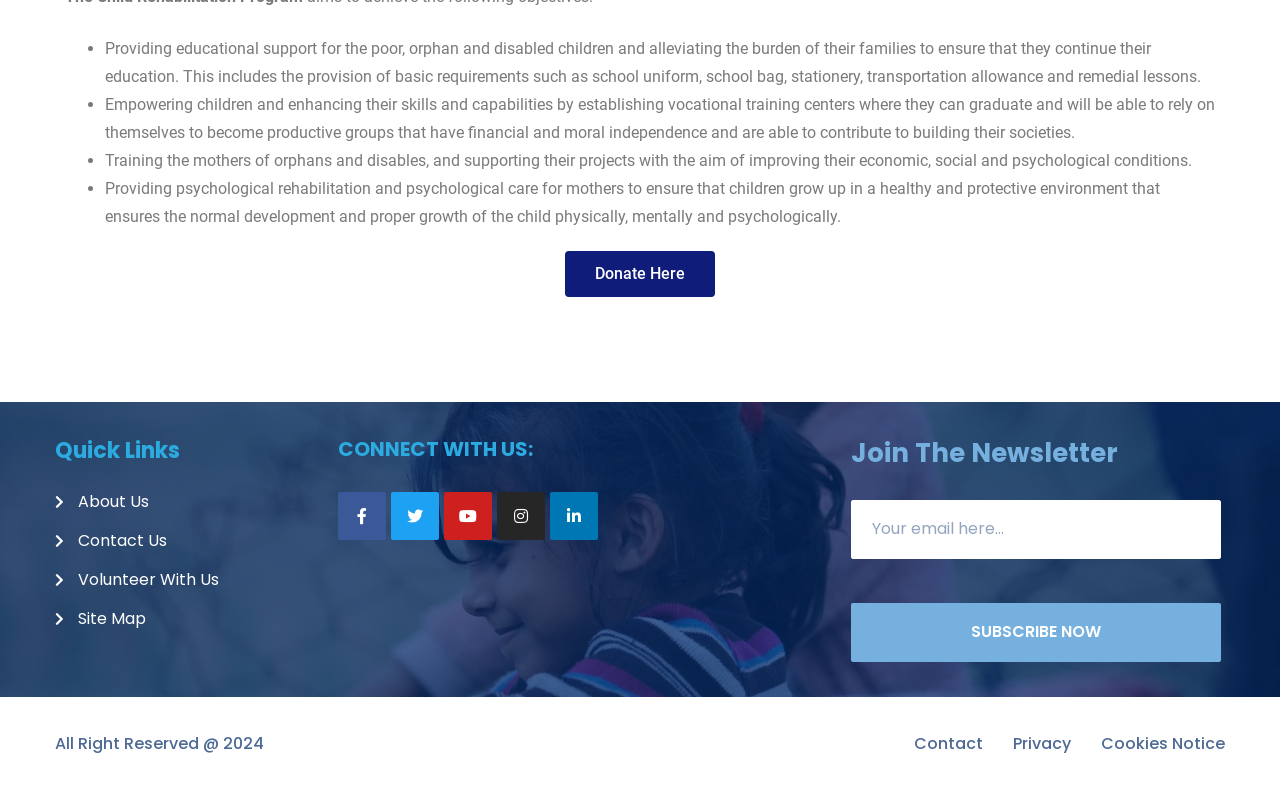What can be done to empower children?
Please answer the question with a detailed response using the information from the screenshot.

According to the text, one way to empower children is by establishing vocational training centers where they can graduate and become productive members of society with financial and moral independence.